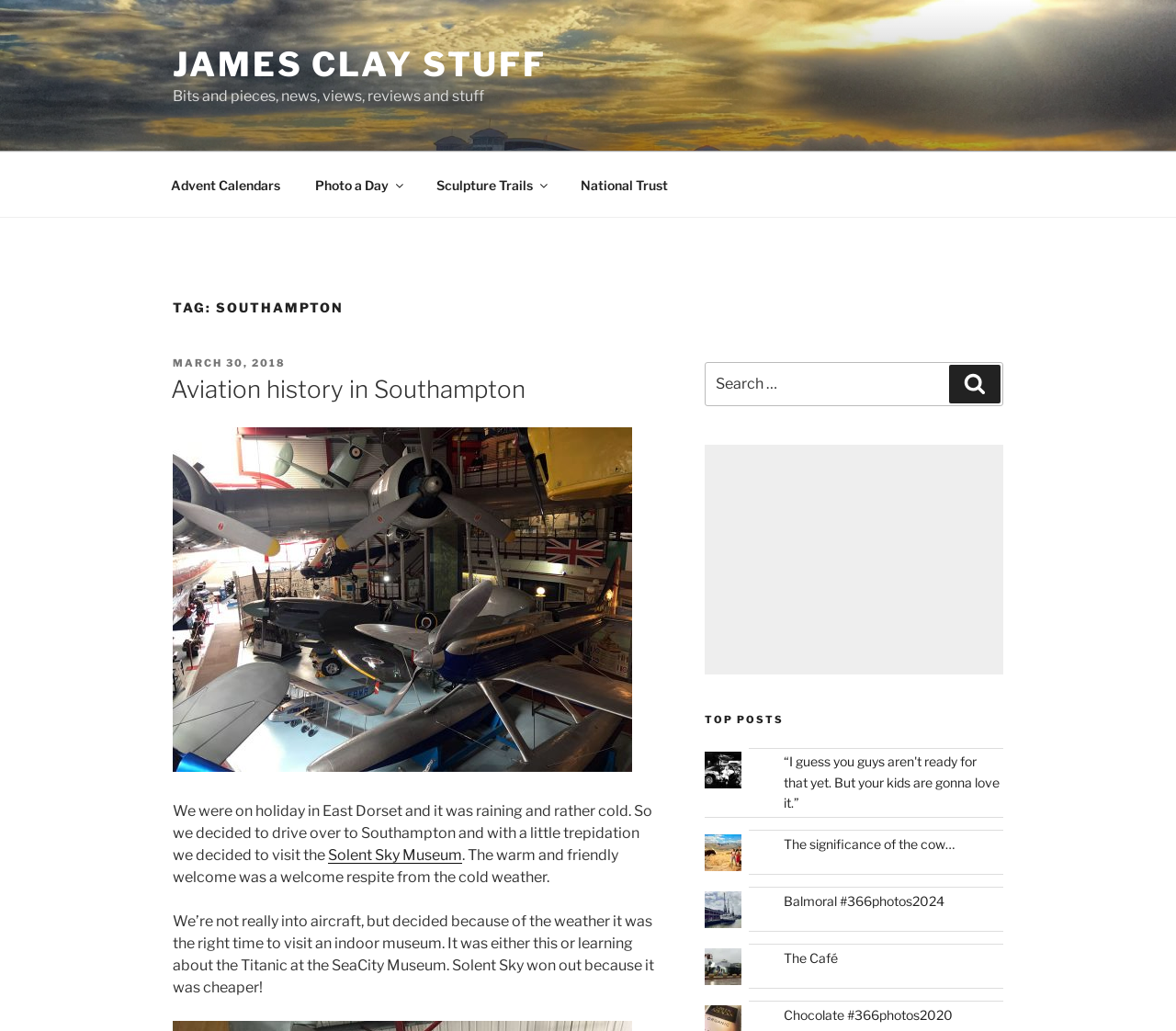Locate the bounding box coordinates of the UI element described by: "Aviation history in Southampton". Provide the coordinates as four float numbers between 0 and 1, formatted as [left, top, right, bottom].

[0.145, 0.364, 0.447, 0.392]